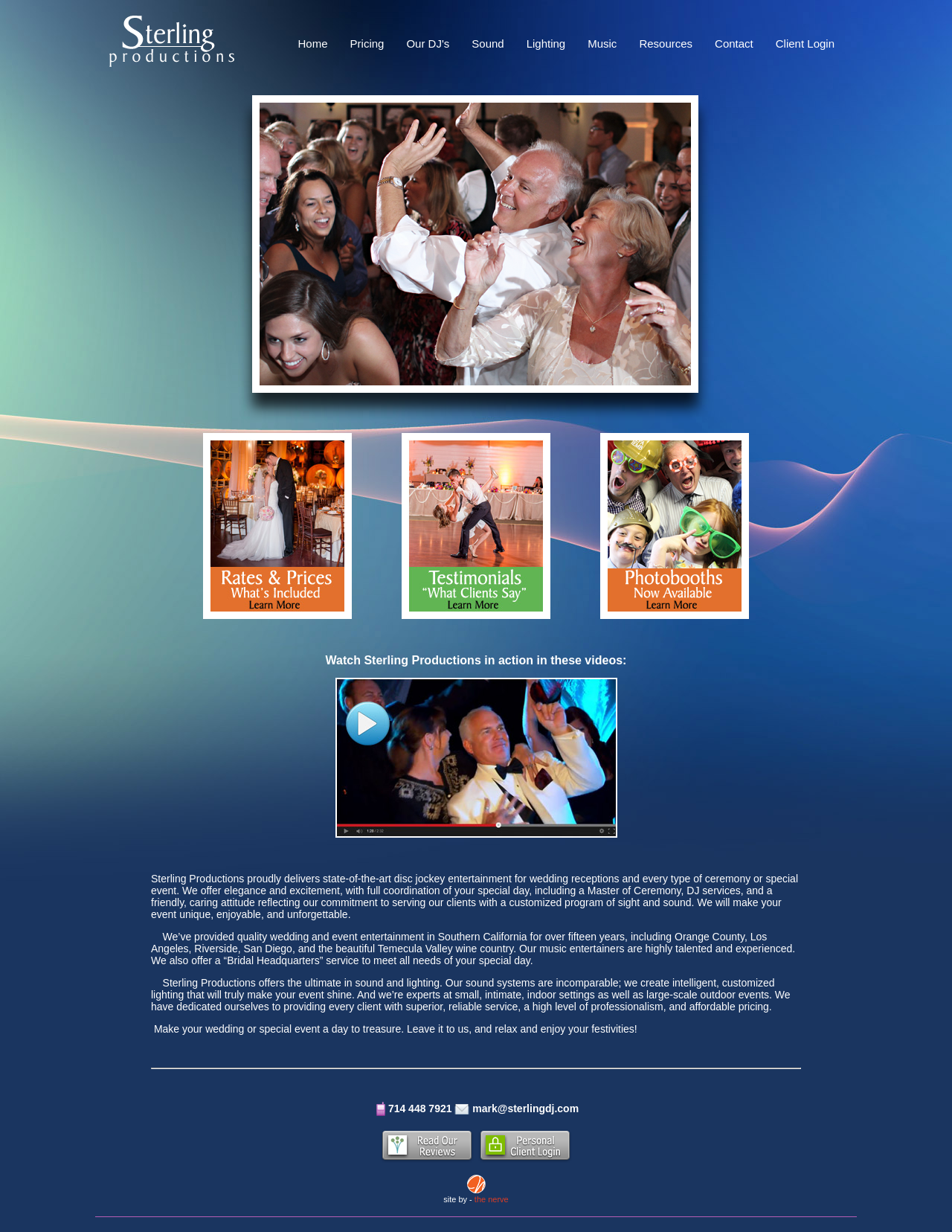Determine the bounding box coordinates of the clickable element to complete this instruction: "View Rates and Prices". Provide the coordinates in the format of four float numbers between 0 and 1, [left, top, right, bottom].

[0.214, 0.495, 0.37, 0.504]